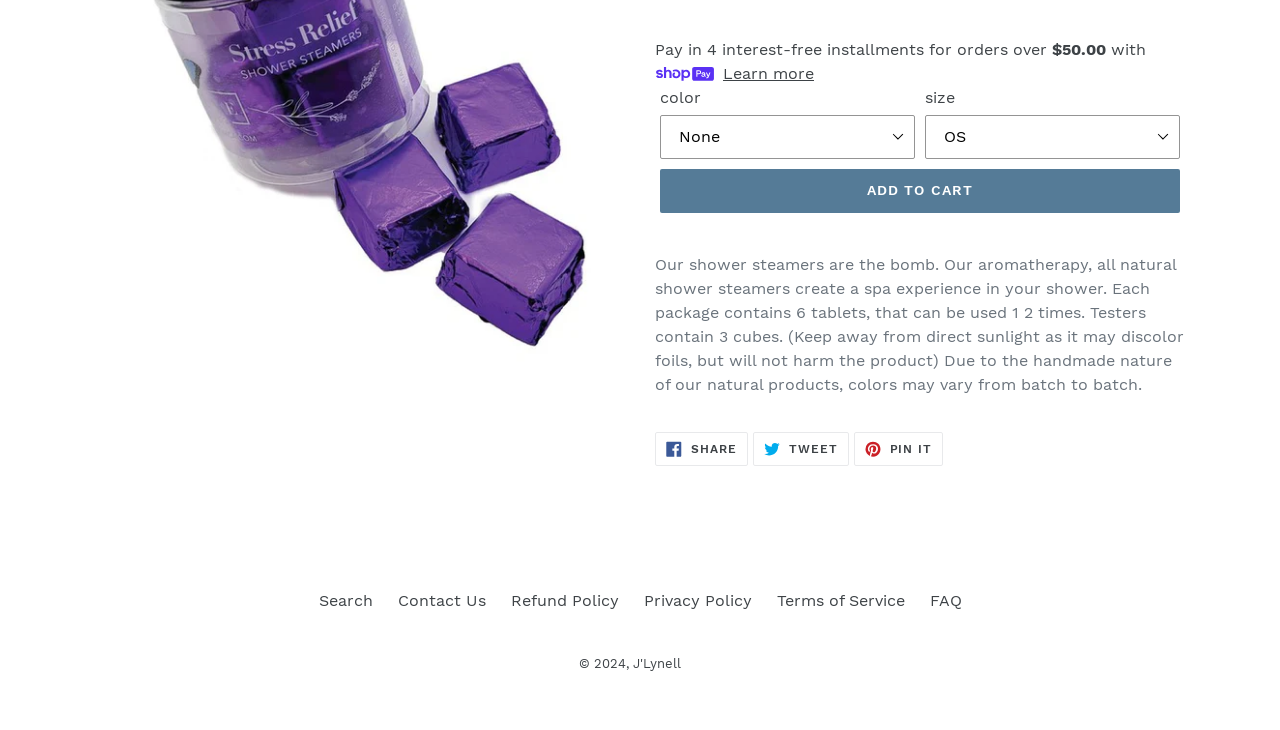Locate the UI element described by J'Lynell in the provided webpage screenshot. Return the bounding box coordinates in the format (top-left x, top-left y, bottom-right x, bottom-right y), ensuring all values are between 0 and 1.

[0.495, 0.898, 0.532, 0.919]